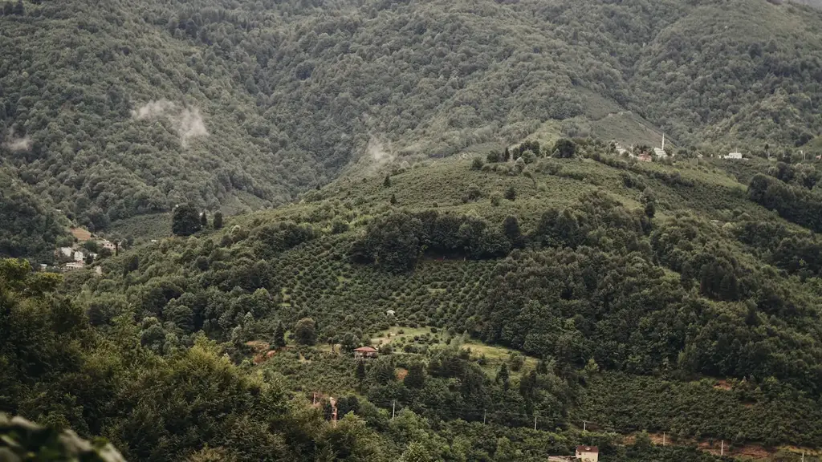Provide your answer in one word or a succinct phrase for the question: 
What is the relationship between human habitation and the natural environment?

Harmonious integration